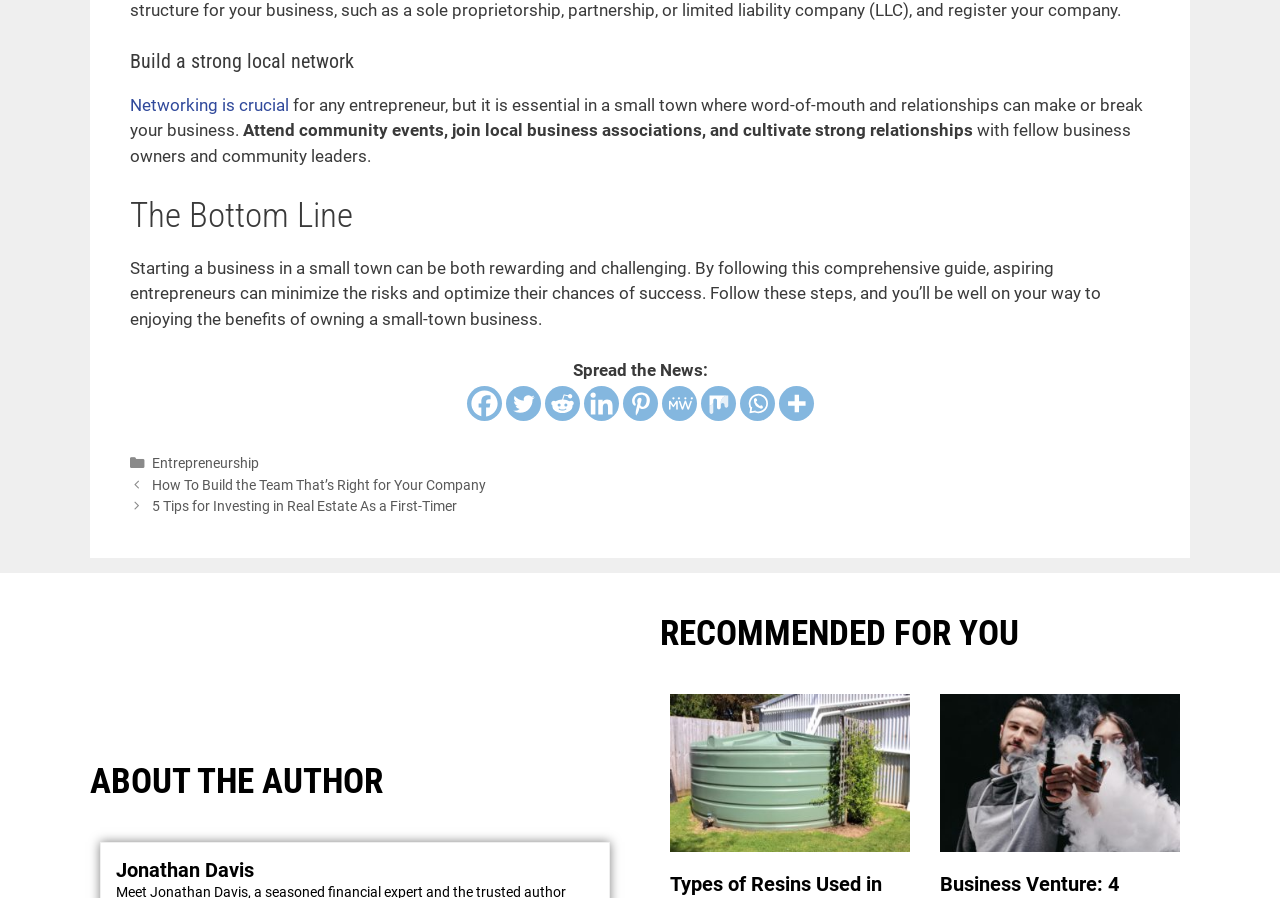Please respond in a single word or phrase: 
What is the name of the author of the article?

Jonathan Davis